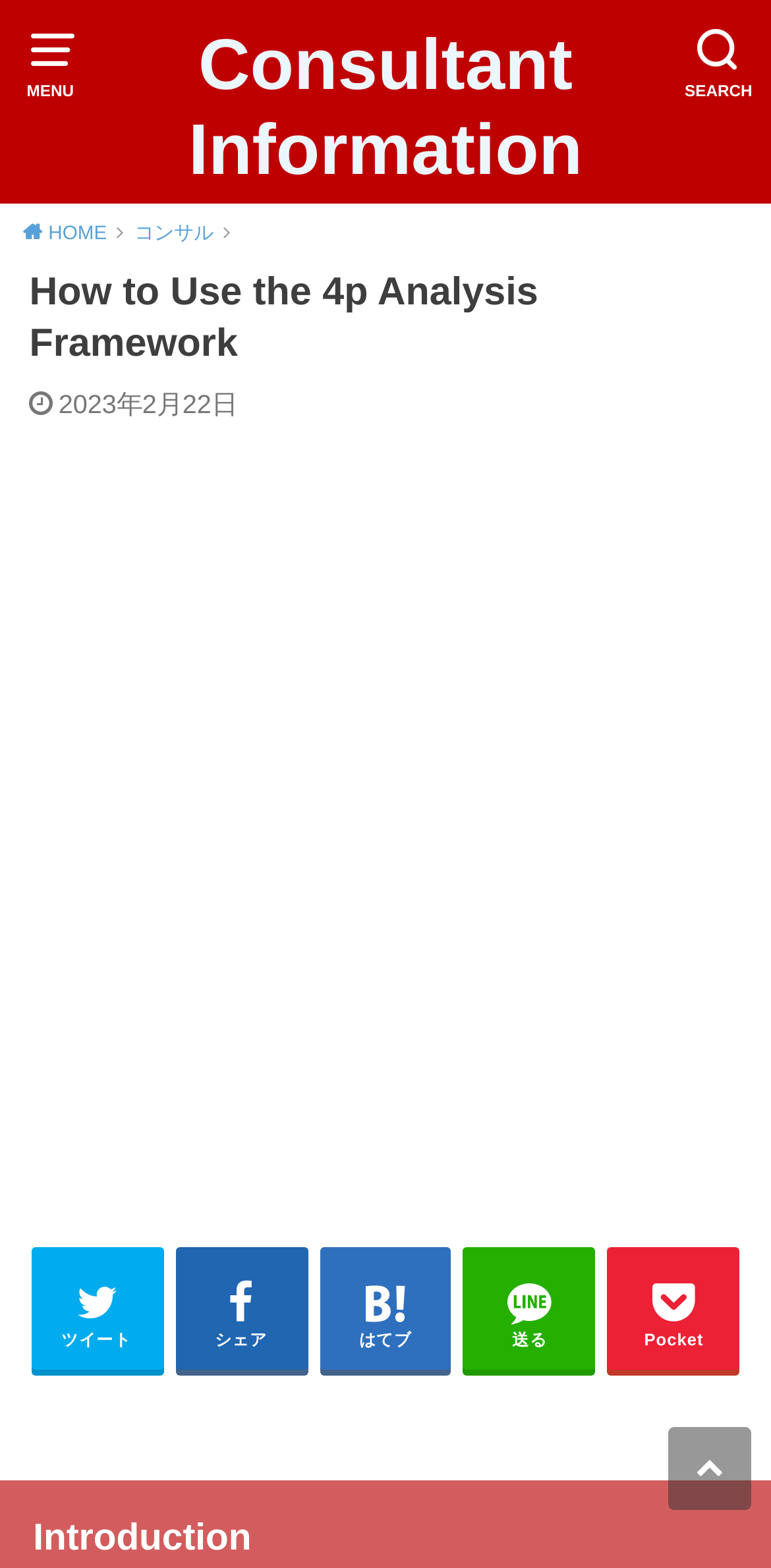Locate the bounding box coordinates of the element's region that should be clicked to carry out the following instruction: "Search for a keyword". The coordinates need to be four float numbers between 0 and 1, i.e., [left, top, right, bottom].

[0.872, 0.012, 1.0, 0.075]